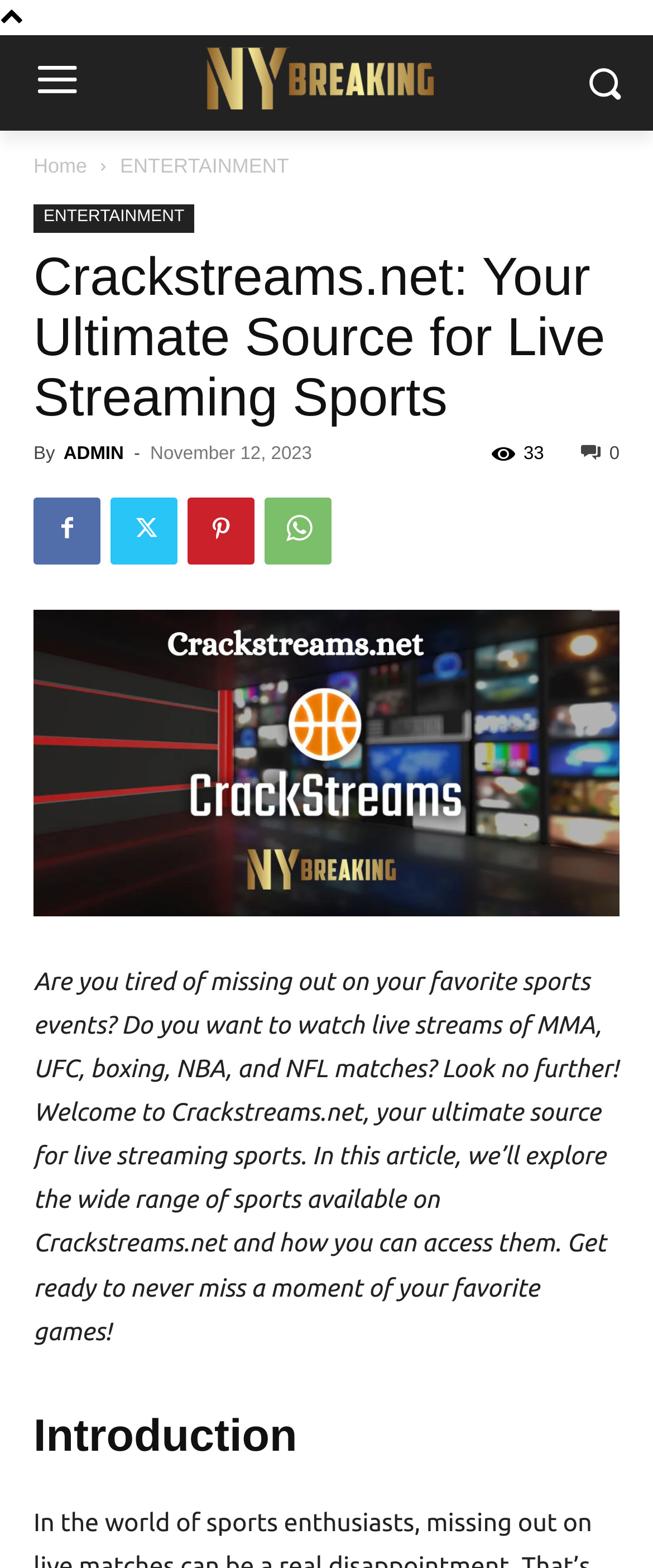From the element description WhatsApp, predict the bounding box coordinates of the UI element. The coordinates must be specified in the format (top-left x, top-left y, bottom-right x, bottom-right y) and should be within the 0 to 1 range.

[0.405, 0.317, 0.508, 0.36]